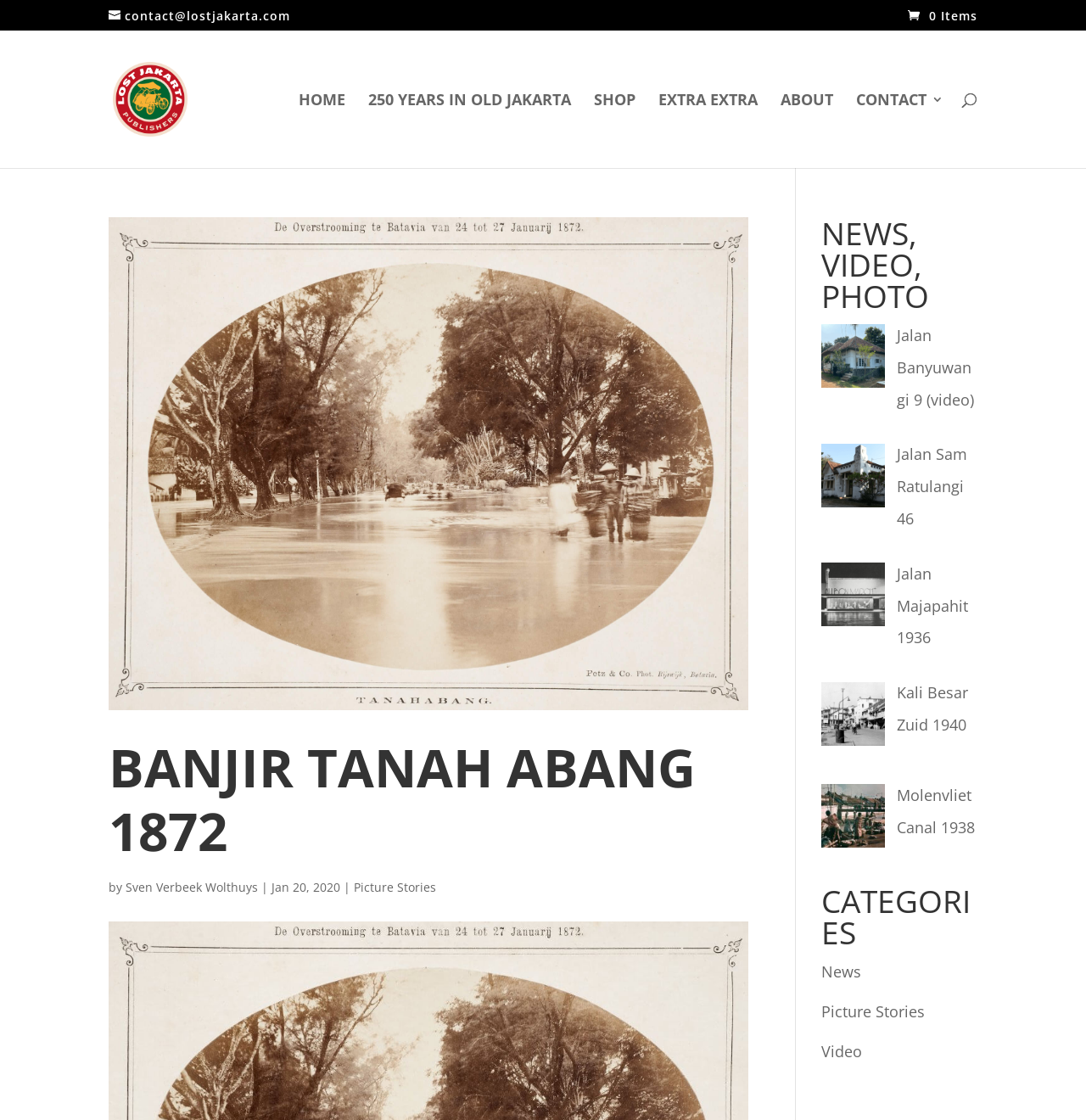From the webpage screenshot, identify the region described by Digital twins fast-track bioprocess development. Provide the bounding box coordinates as (top-left x, top-left y, bottom-right x, bottom-right y), with each value being a floating point number between 0 and 1.

None